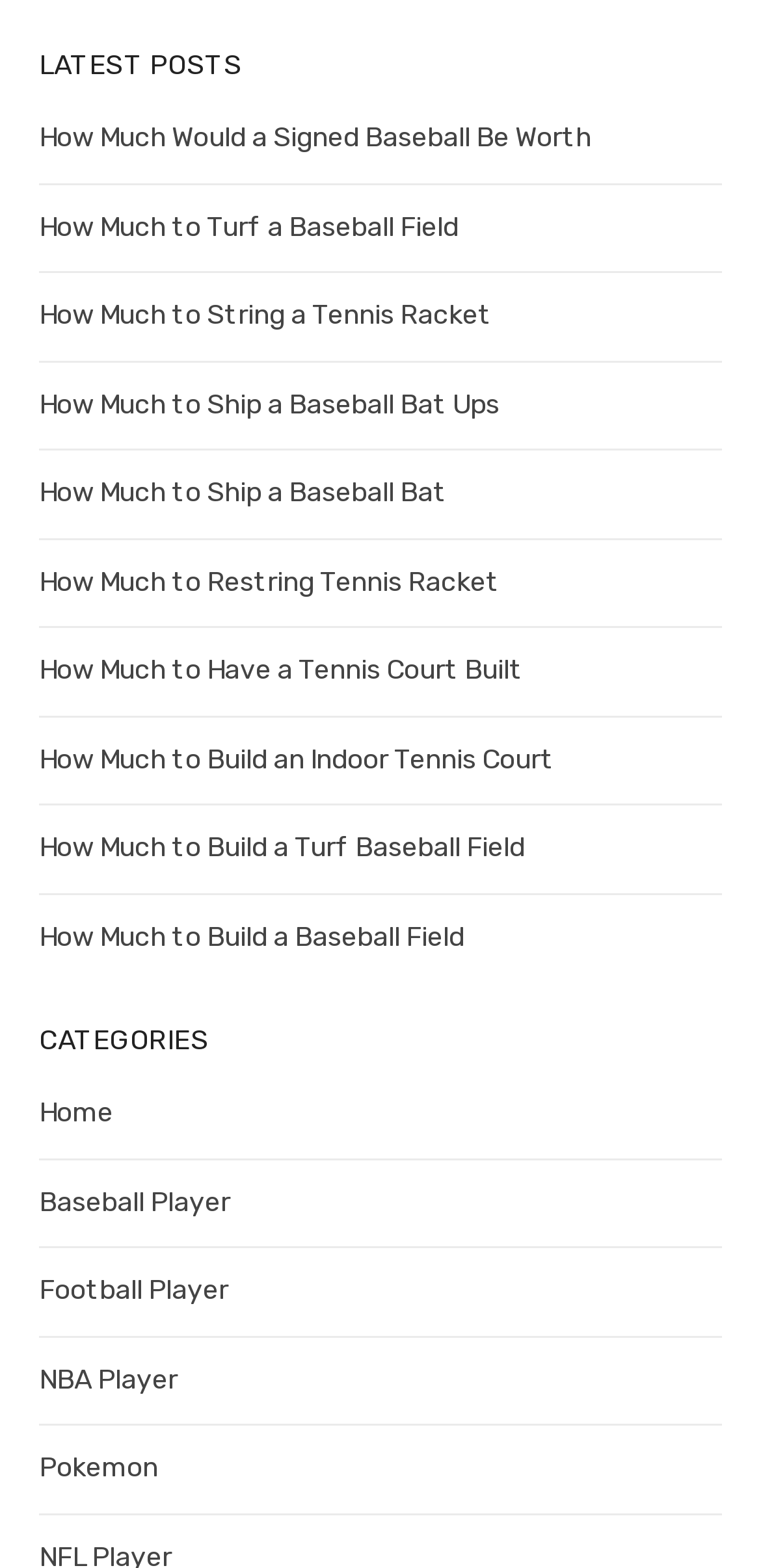What is the topic of the link 'How Much to Turf a Baseball Field'?
We need a detailed and meticulous answer to the question.

The topic of the link 'How Much to Turf a Baseball Field' can be determined by looking at the content of the link. The link is related to baseball, as it mentions 'Baseball Field'.